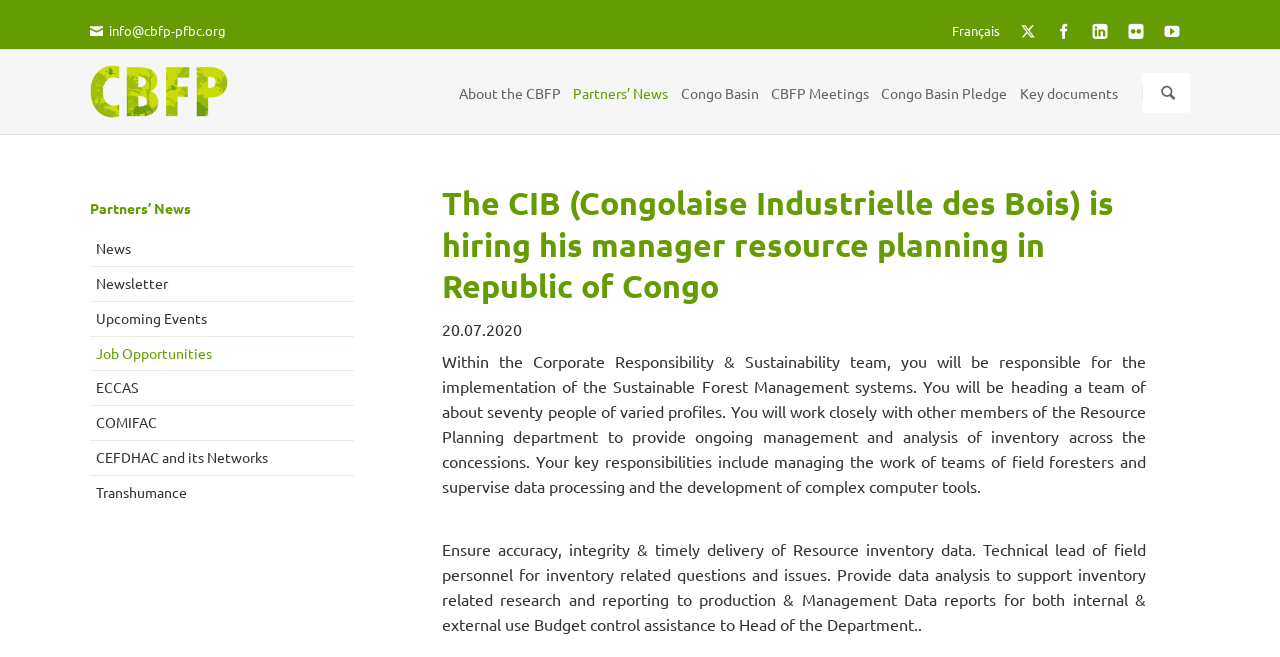Respond concisely with one word or phrase to the following query:
What is the language of the webpage?

English